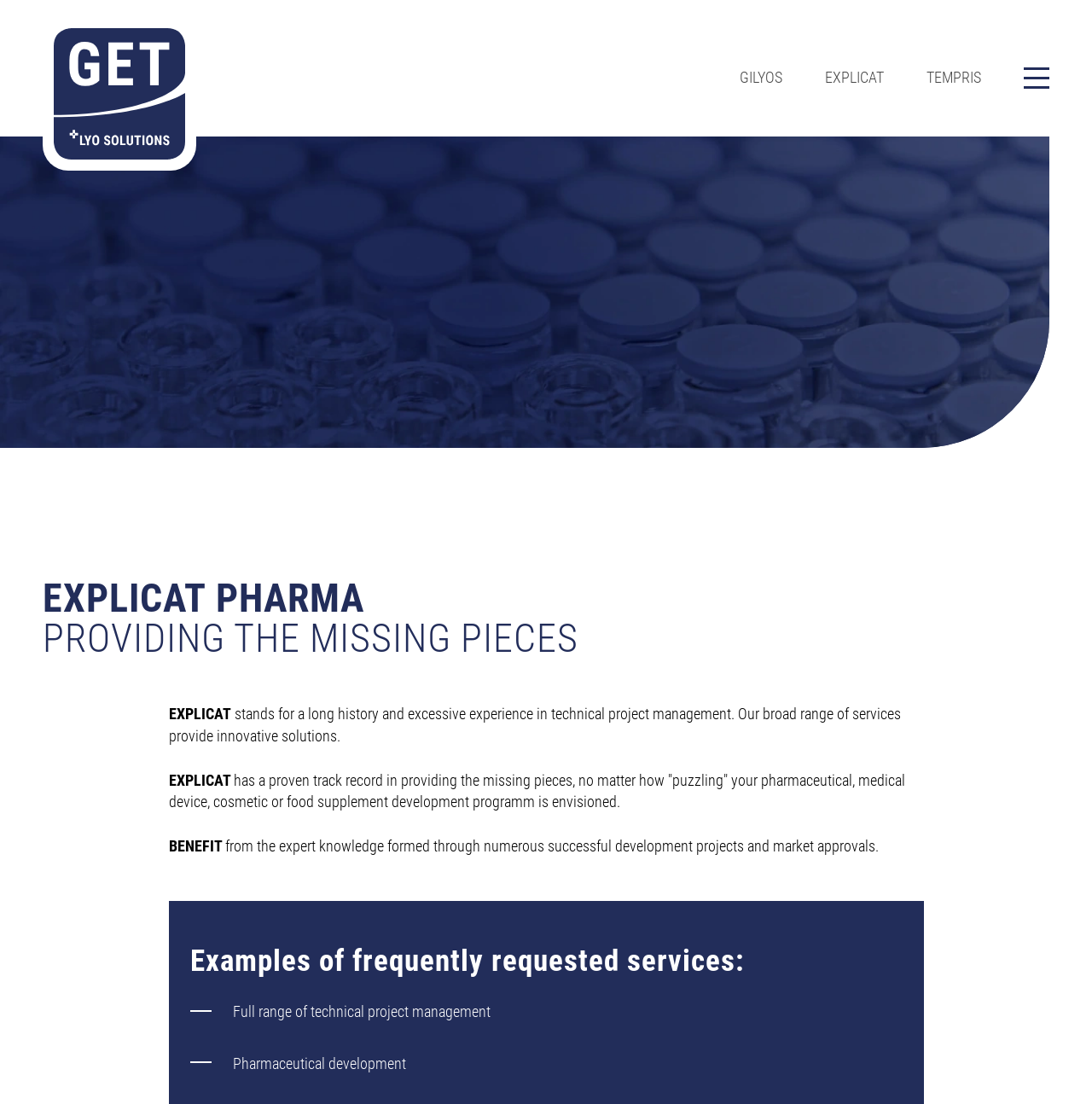Please examine the image and answer the question with a detailed explanation:
What is the benefit of working with the company?

I found the benefit of working with the company by reading the StaticText 'BENEFIT from the expert knowledge formed through numerous successful development projects and market approvals' which states that the benefit is expert knowledge.